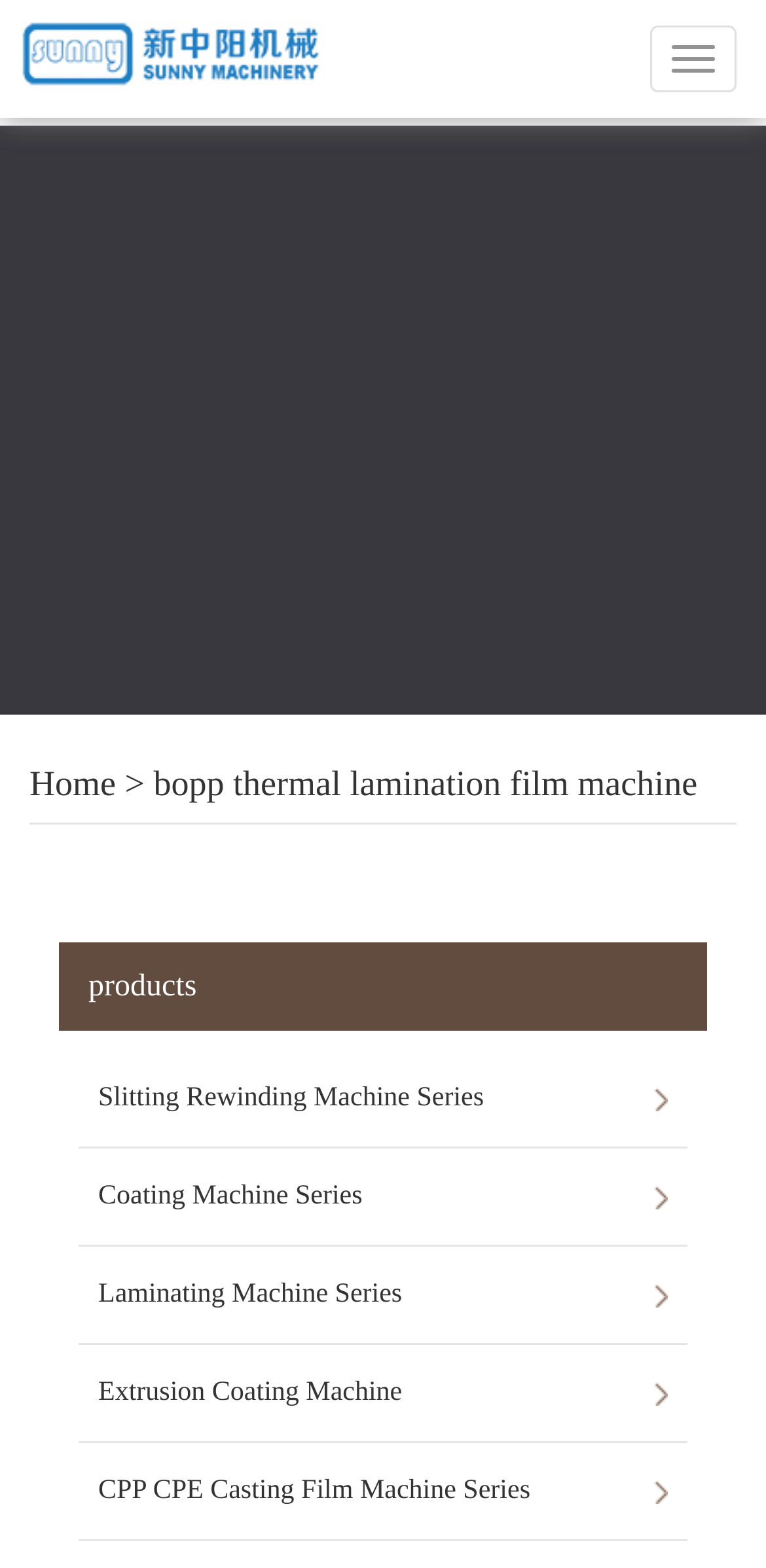Please give a one-word or short phrase response to the following question: 
What is the name of the company?

SUNNY MACHINERY